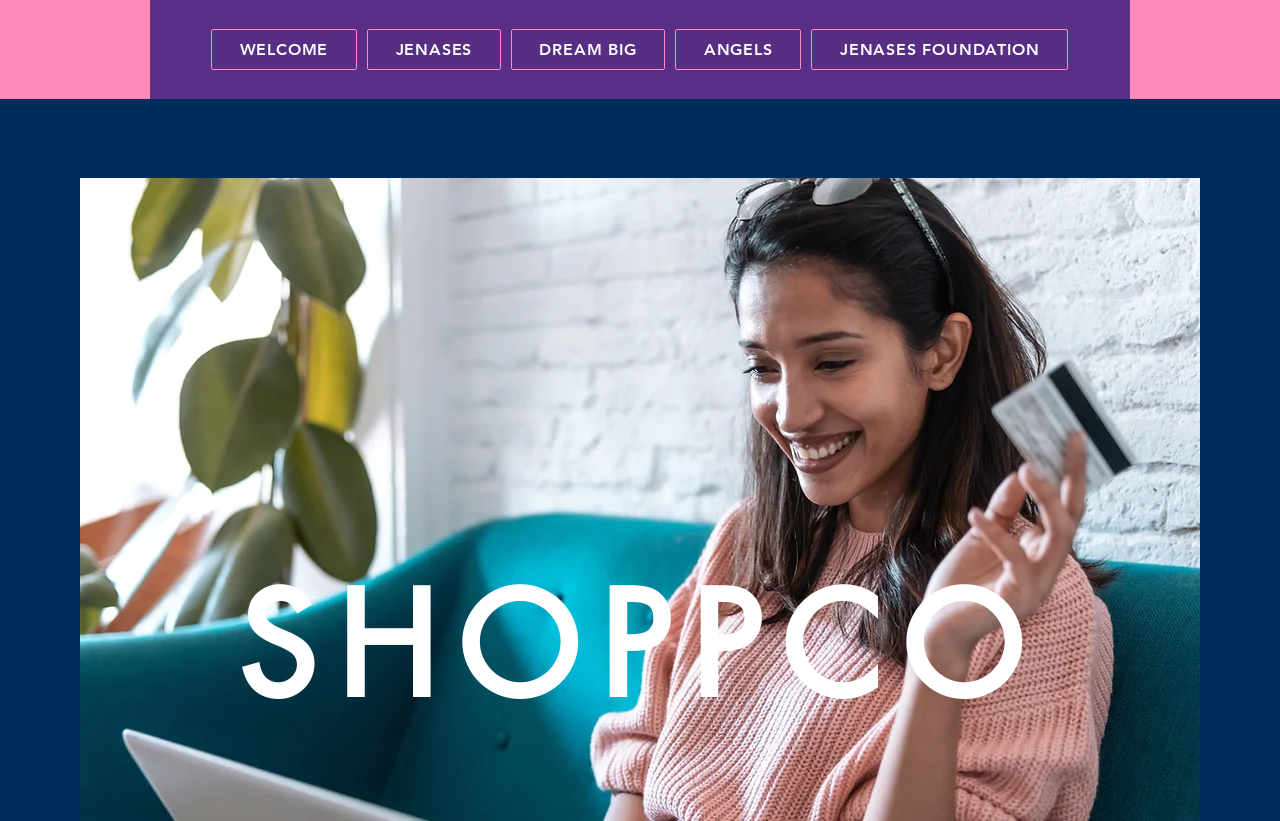How many links have a popup menu?
Provide a thorough and detailed answer to the question.

By examining the navigation links, I find that 'DREAM BIG' and 'JENASES FOUNDATION' have a popup menu, indicated by the 'hasPopup: menu' attribute.